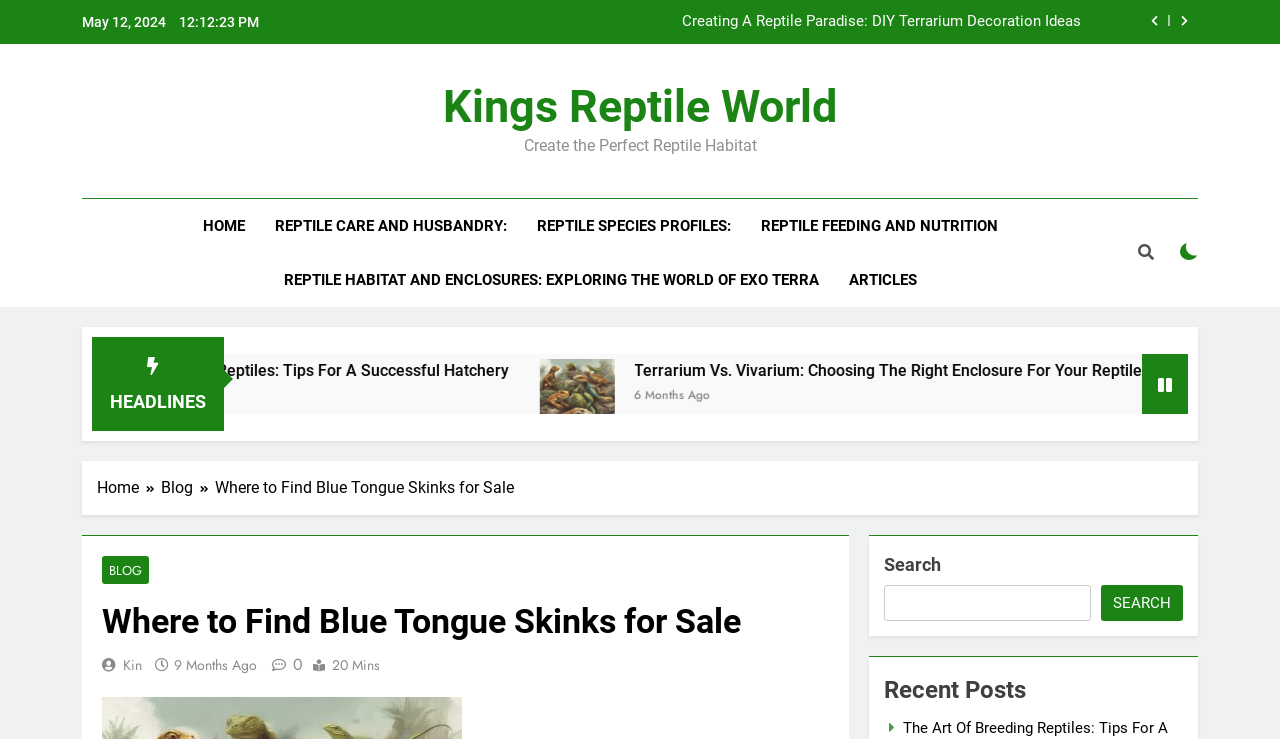Can you identify and provide the main heading of the webpage?

Where to Find Blue Tongue Skinks for Sale